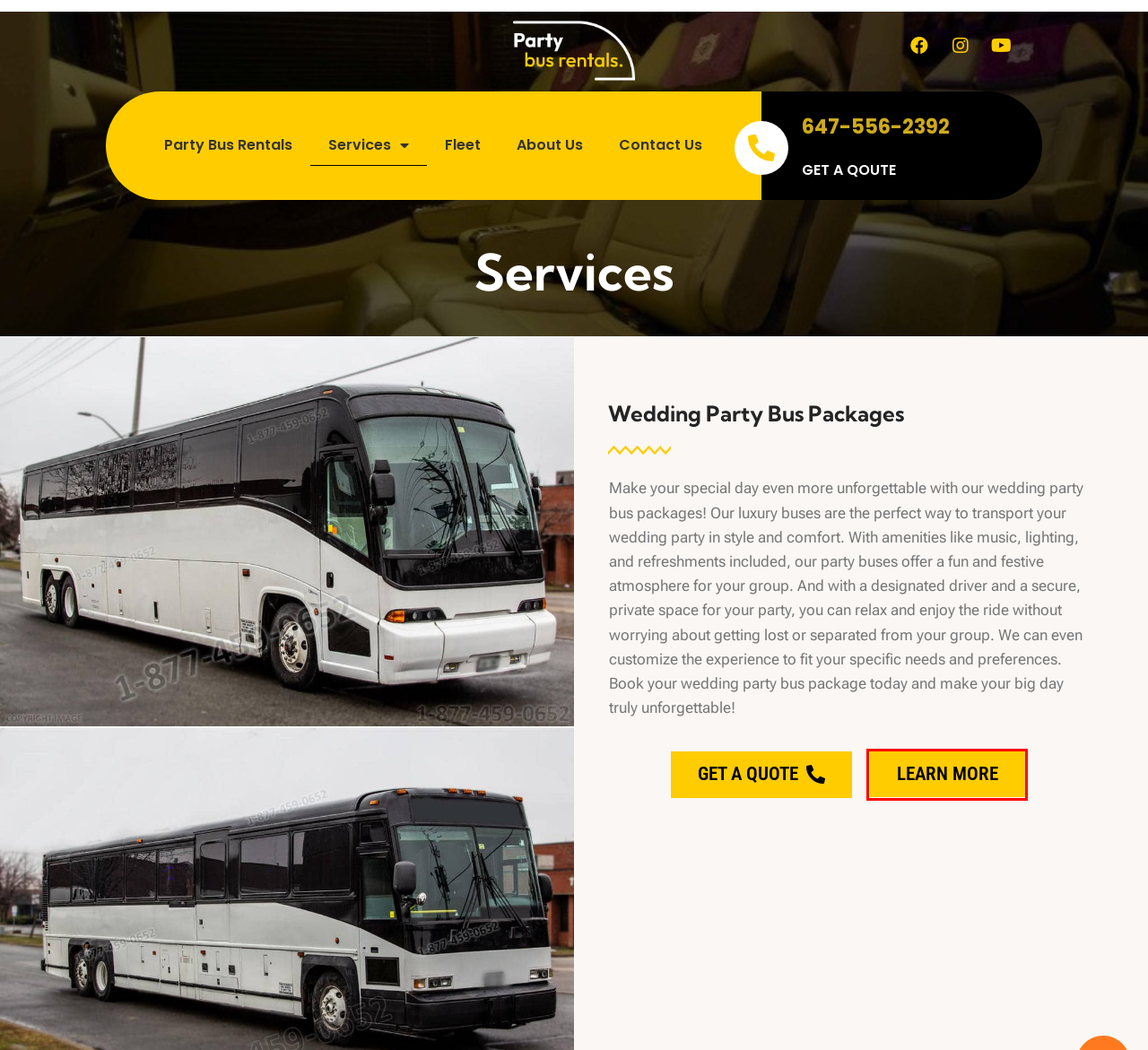Given a screenshot of a webpage with a red bounding box around an element, choose the most appropriate webpage description for the new page displayed after clicking the element within the bounding box. Here are the candidates:
A. About Us - Downtown Toronto Party Bus
B. Corporate Party Bus - Downtown Toronto Party Bus
C. Niagara Party Bus Tours - Downtown Toronto Party Bus
D. Party Bus Rentals - Downtown Toronto Party Bus
E. Prom Party Bus Rentals - Downtown Toronto Party Bus
F. Fleet - Downtown Toronto Party Bus
G. Contact Us - Downtown Toronto Party Bus
H. Wedding Party Bus Rentals - Downtown Toronto Party Bus

H